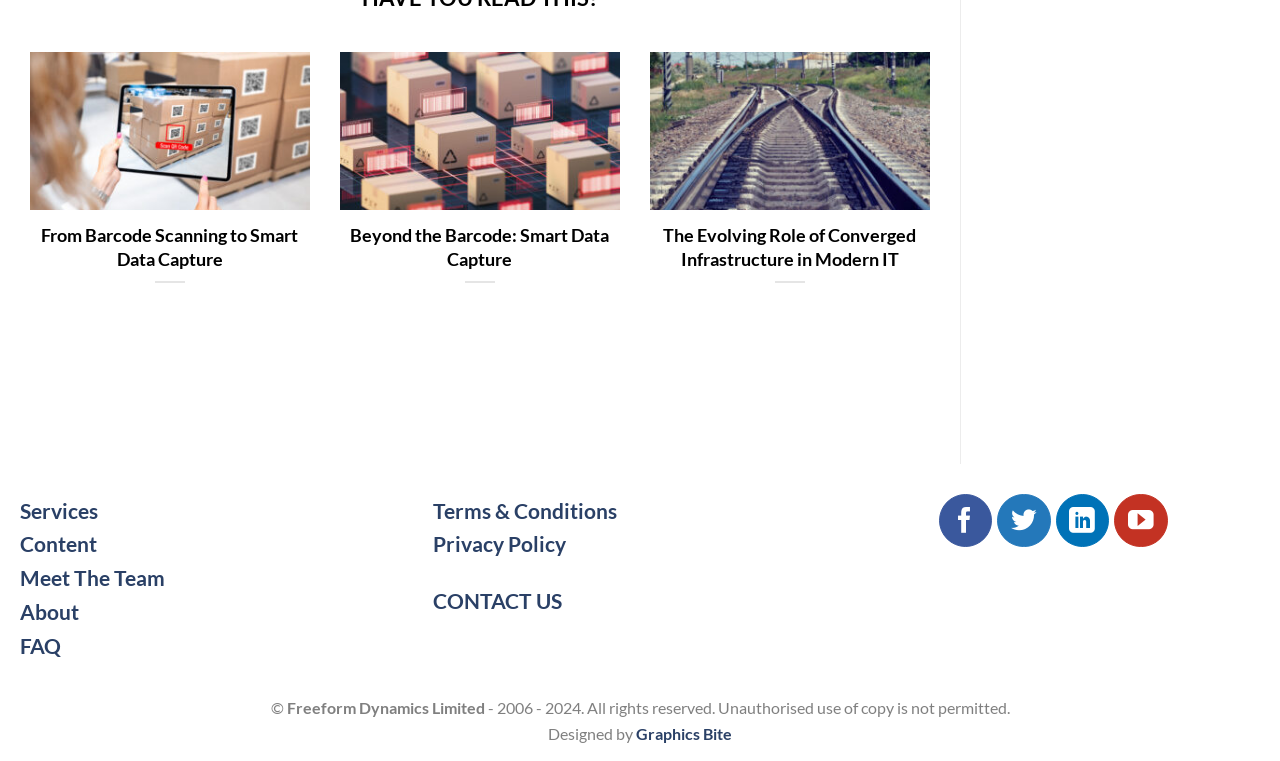Who designed the webpage?
Look at the screenshot and respond with one word or a short phrase.

Graphics Bite